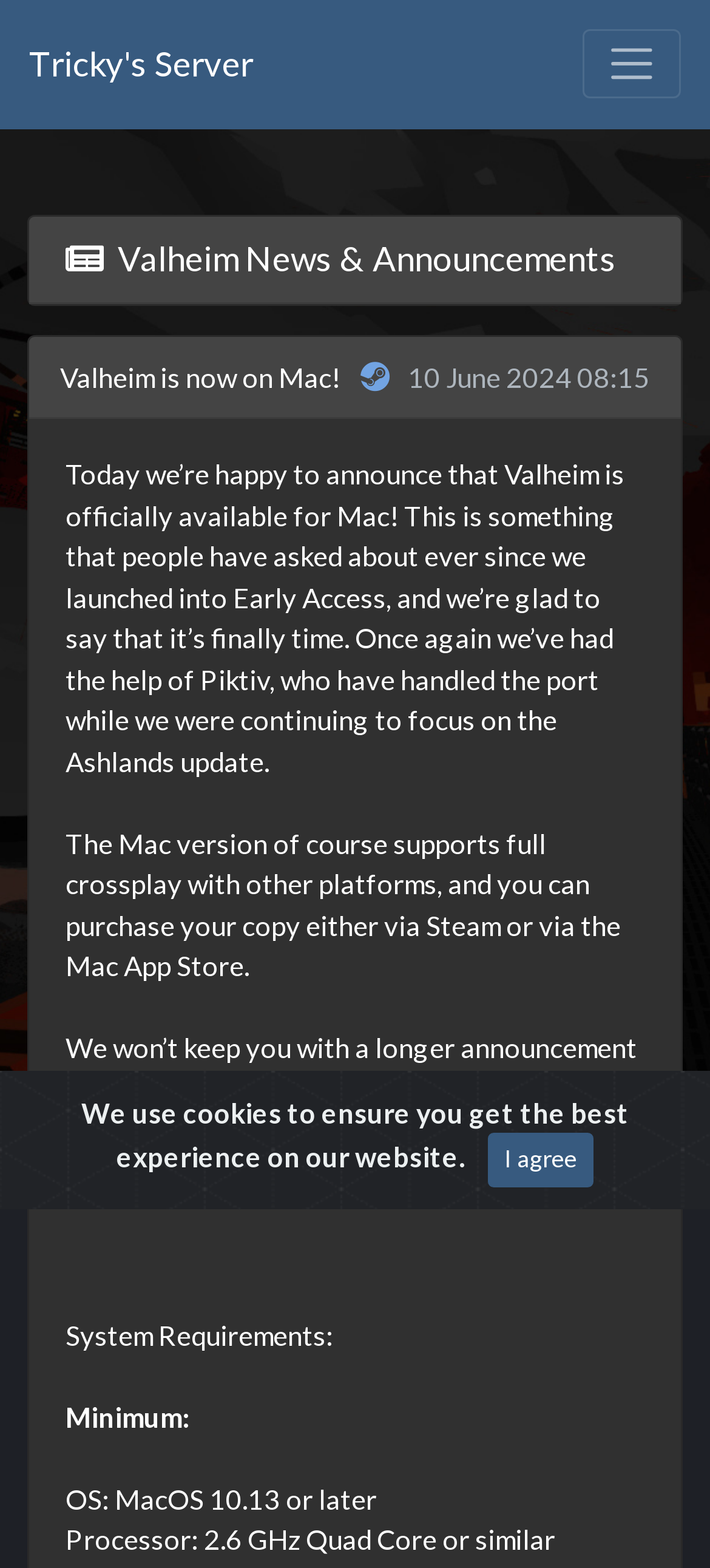Create a detailed description of the webpage's content and layout.

The webpage is titled "Valheim News | Tricky's Server" and has a prominent link to "Tricky's Server" at the top left corner. Next to it, there is a button to toggle navigation. 

Below the title, there is a heading that reads "Valheim News & Announcements" which spans most of the width of the page. 

Underneath the heading, there is a button that expands to show game news, specifically an announcement about Valheim being available on Mac. This button is located near the top of the page, slightly to the left of center. 

The announcement itself is a lengthy text that occupies most of the page, describing the Mac version's features, including crossplay with other platforms and system requirements. The text is divided into several paragraphs, with the system requirements section having several subheadings. 

At the very bottom of the page, there is a cookie alert that spans the full width of the page, informing users that the website uses cookies to ensure the best experience. The alert has a button to agree to the cookie policy, located at the bottom right corner of the page.